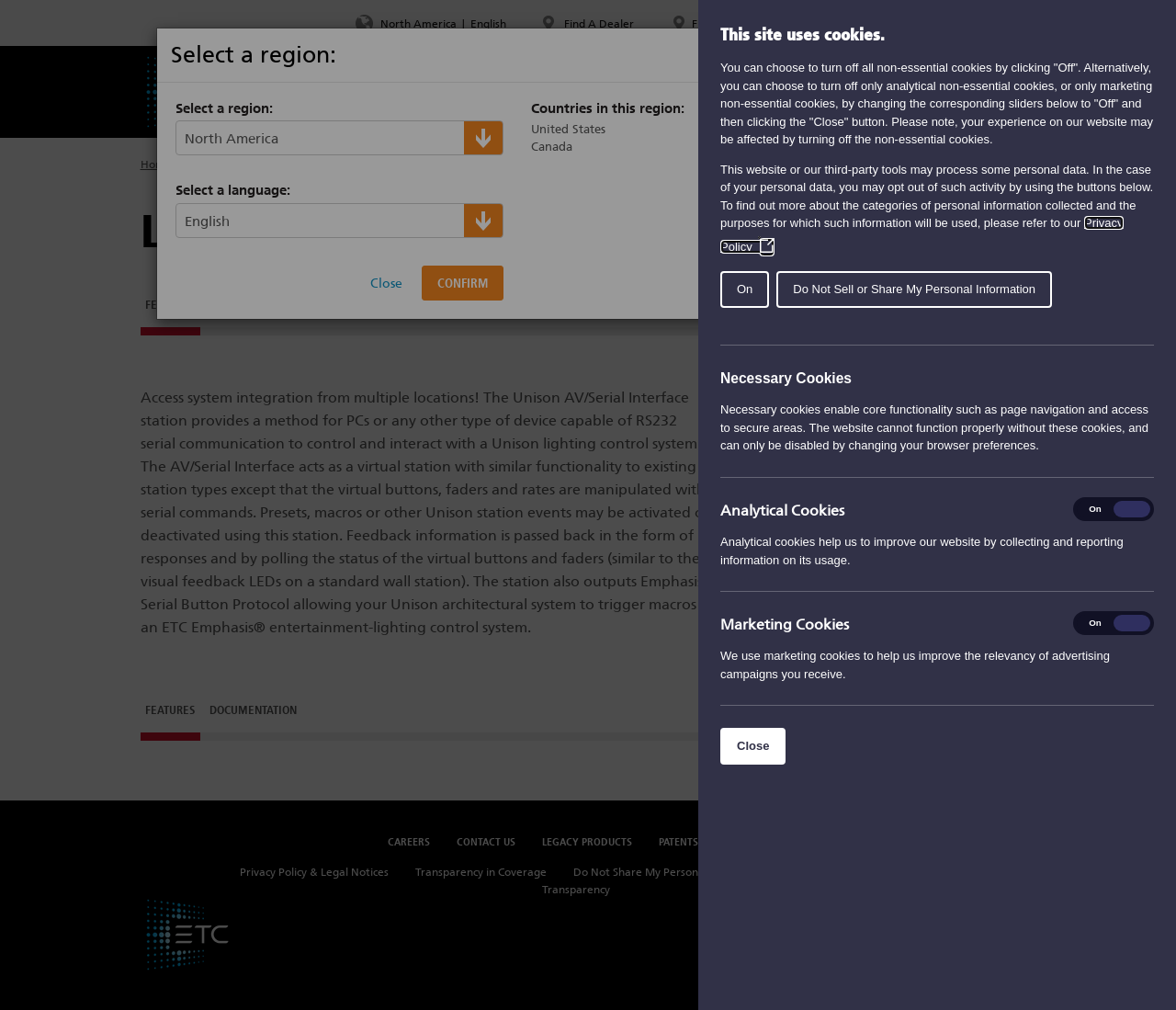Determine the bounding box coordinates of the clickable element necessary to fulfill the instruction: "Click the 'On' button". Provide the coordinates as four float numbers within the 0 to 1 range, i.e., [left, top, right, bottom].

[0.612, 0.269, 0.654, 0.305]